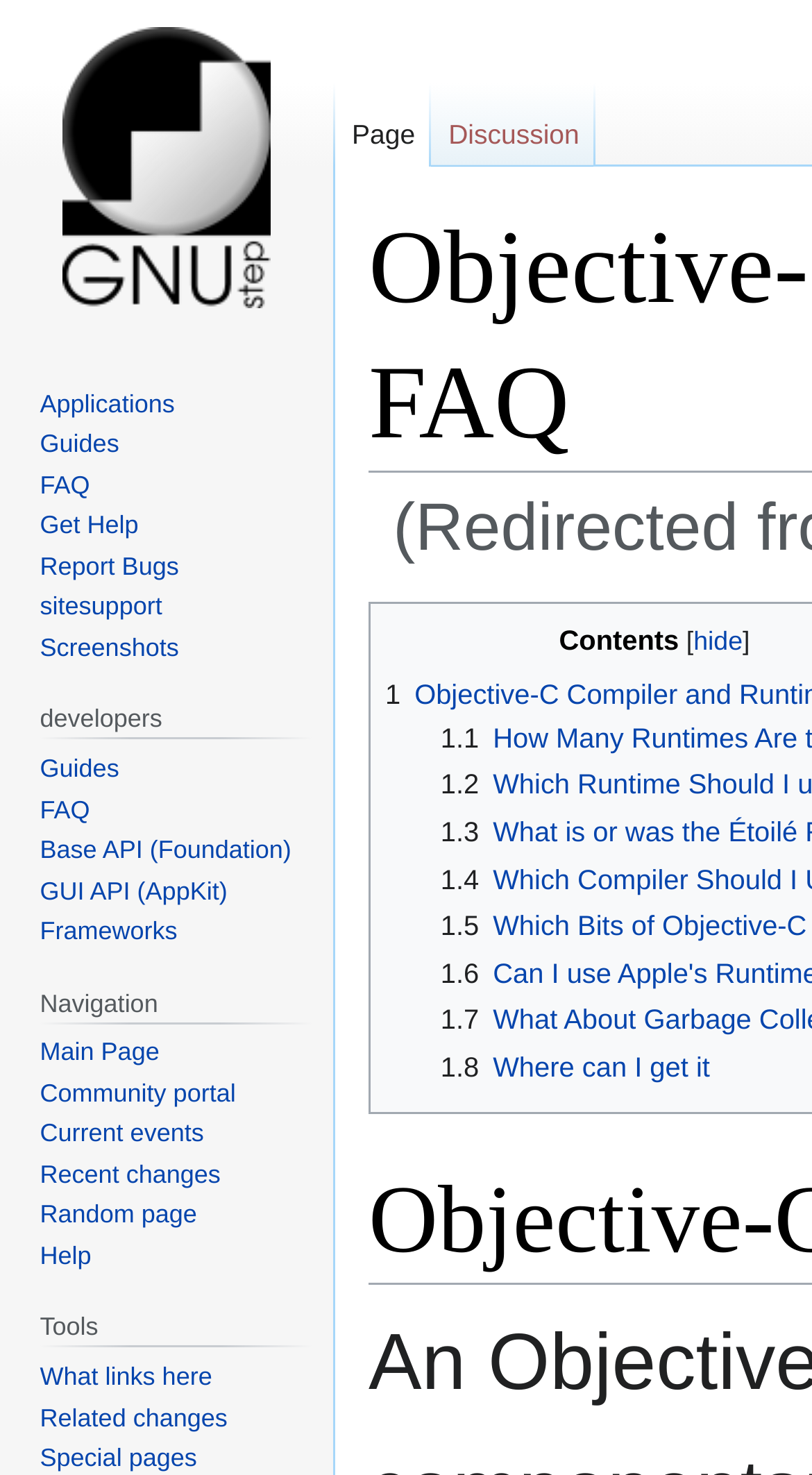Answer the question with a single word or phrase: 
What is the shortcut key for the 'Random page' link?

Alt+x